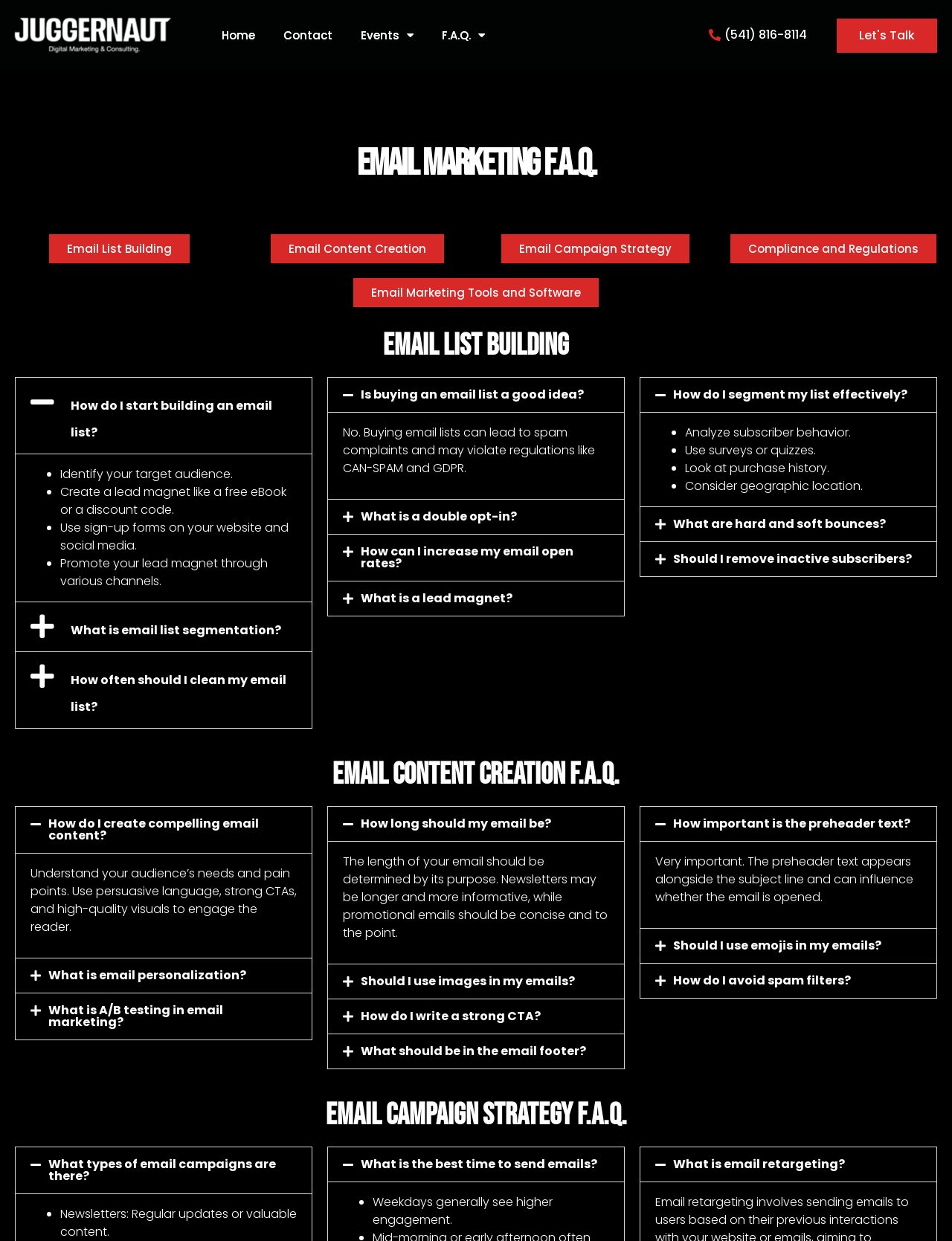What is the recommended approach to creating compelling email content?
Using the image provided, answer with just one word or phrase.

Understand audience needs and use persuasive language